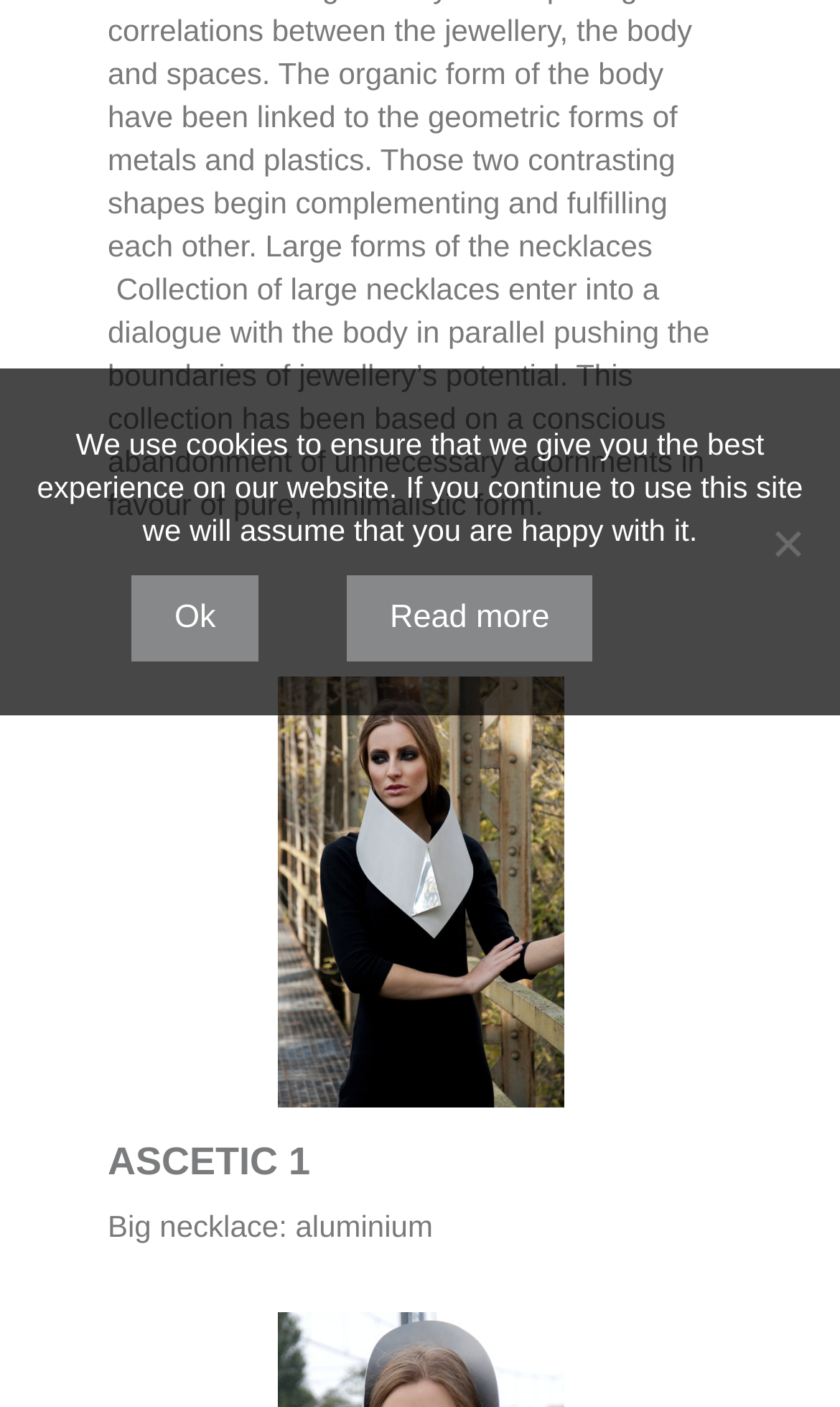Using the element description alt="ASCETIC 1 - zobacz powiększenie", predict the bounding box coordinates for the UI element. Provide the coordinates in (top-left x, top-left y, bottom-right x, bottom-right y) format with values ranging from 0 to 1.

[0.764, 0.752, 0.846, 0.777]